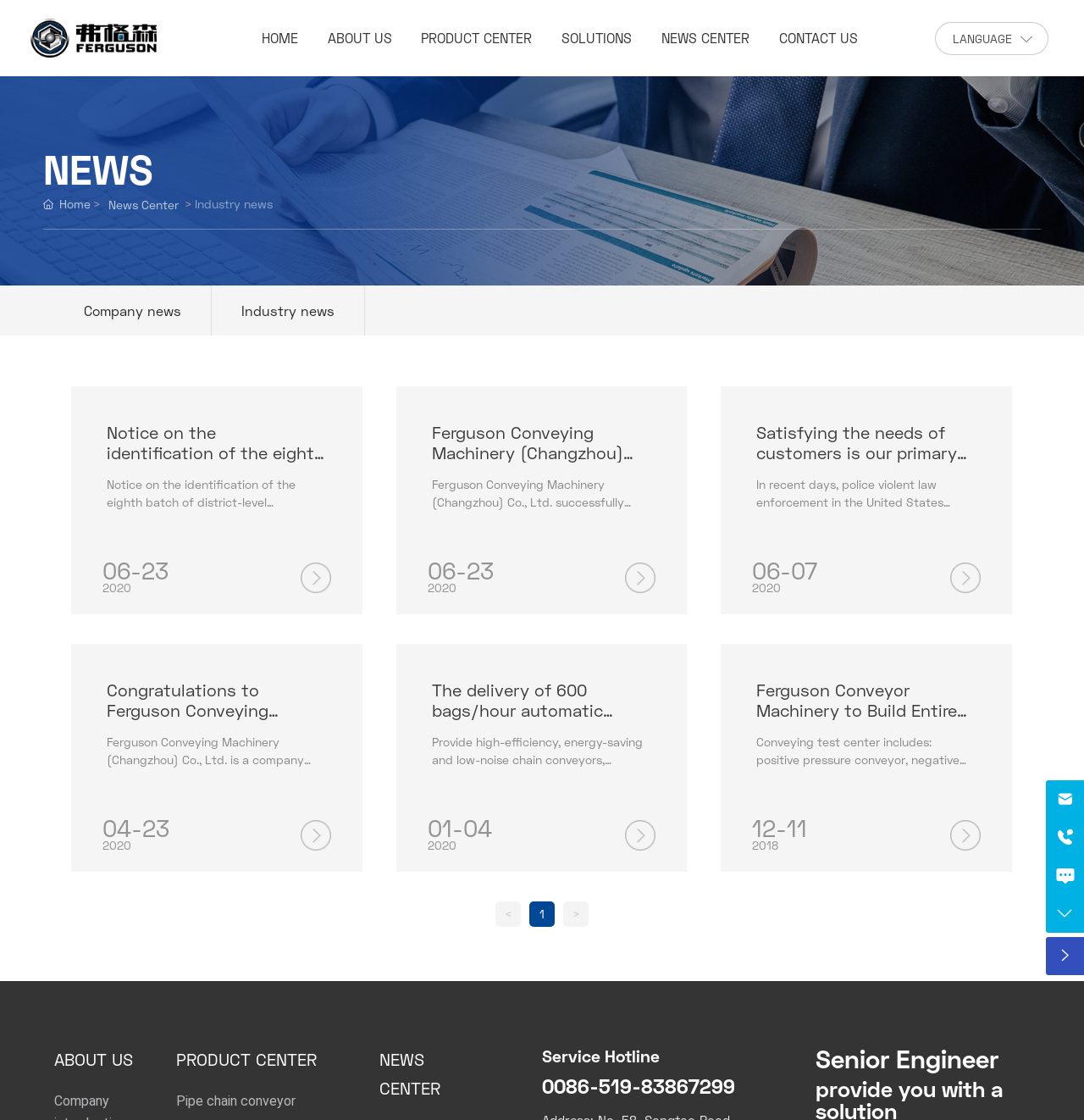Please identify the bounding box coordinates of the element's region that needs to be clicked to fulfill the following instruction: "Read the Company news". The bounding box coordinates should consist of four float numbers between 0 and 1, i.e., [left, top, right, bottom].

[0.05, 0.255, 0.195, 0.299]